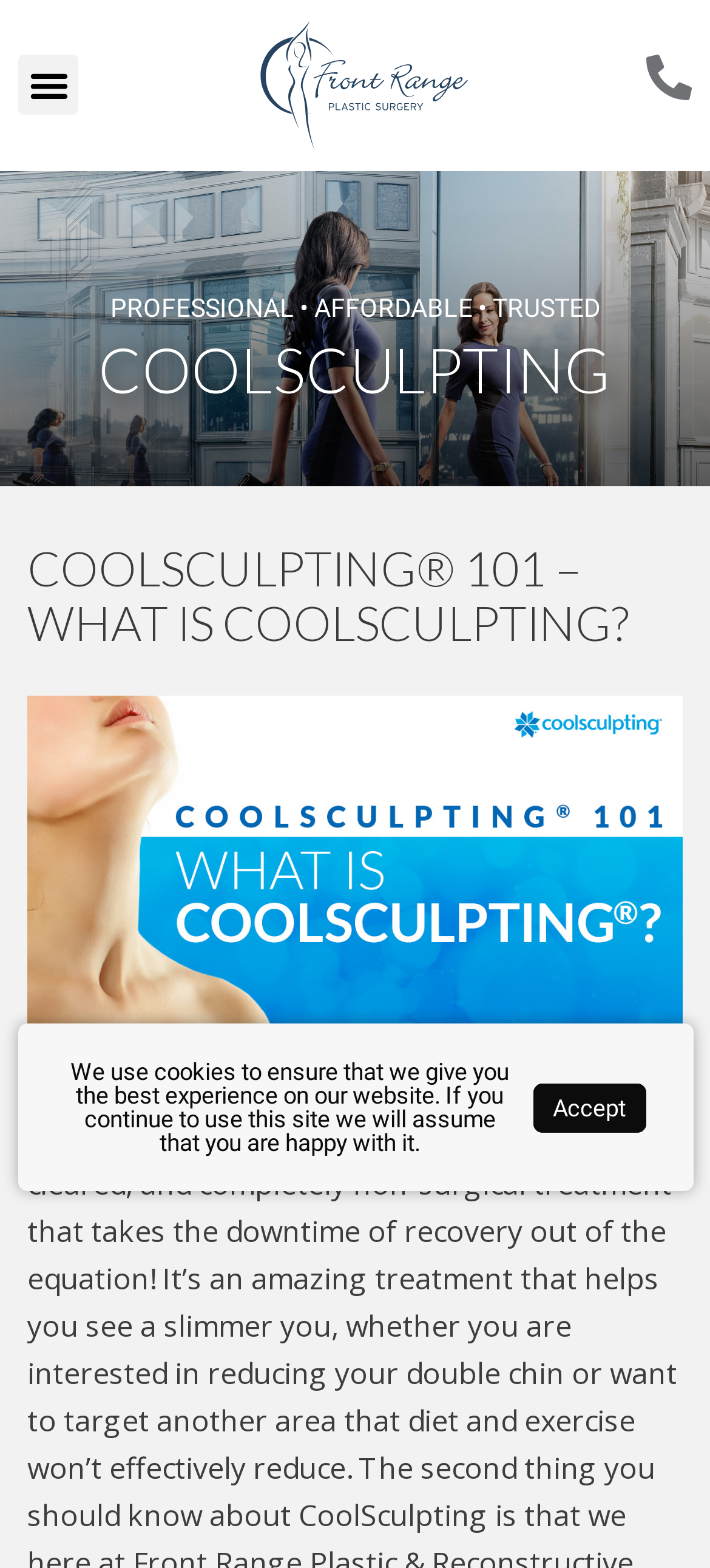Please give a short response to the question using one word or a phrase:
What is the tone of the webpage?

Professional